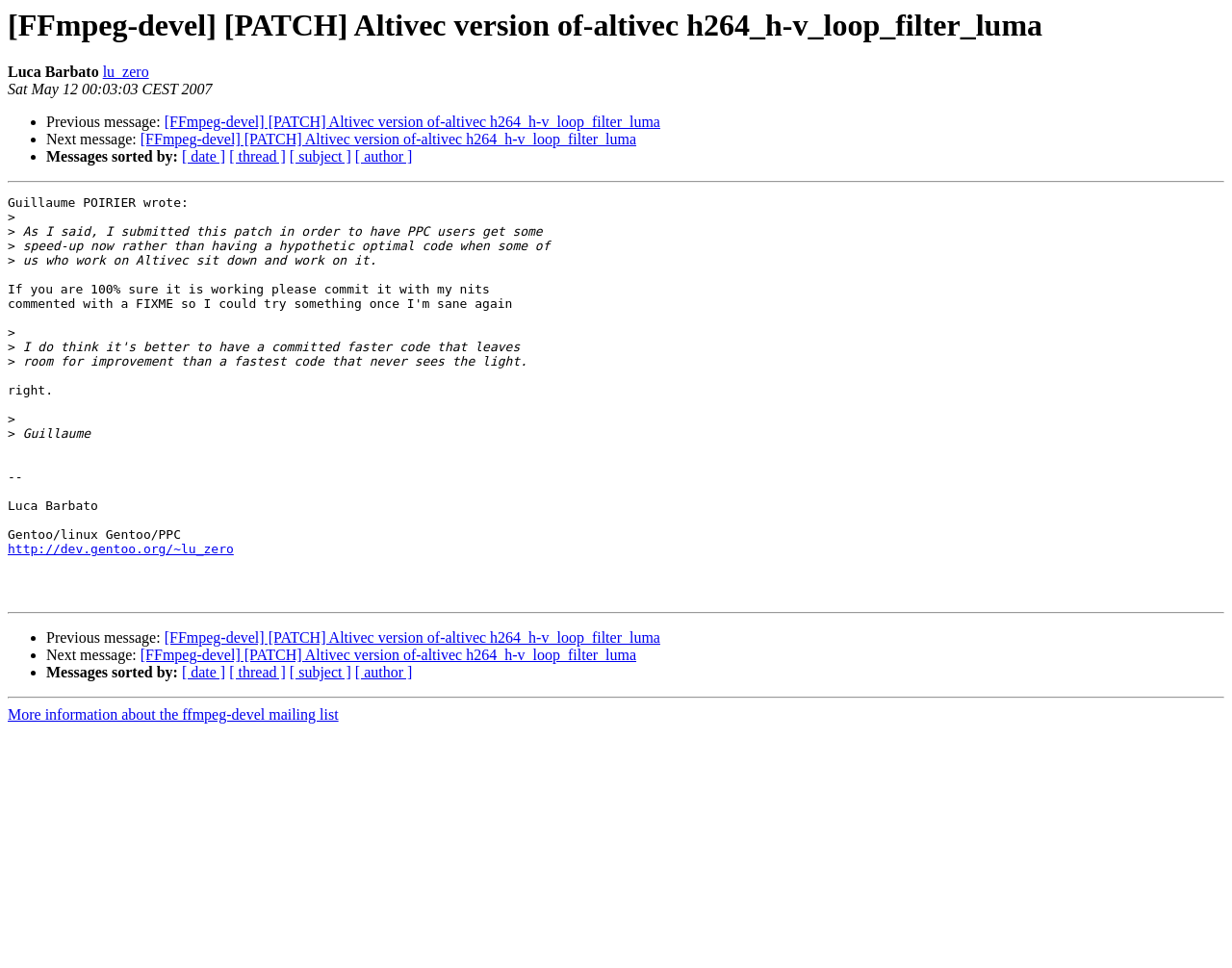What is the date of this message?
Using the image, answer in one word or phrase.

Sat May 12 00:03:03 CEST 2007